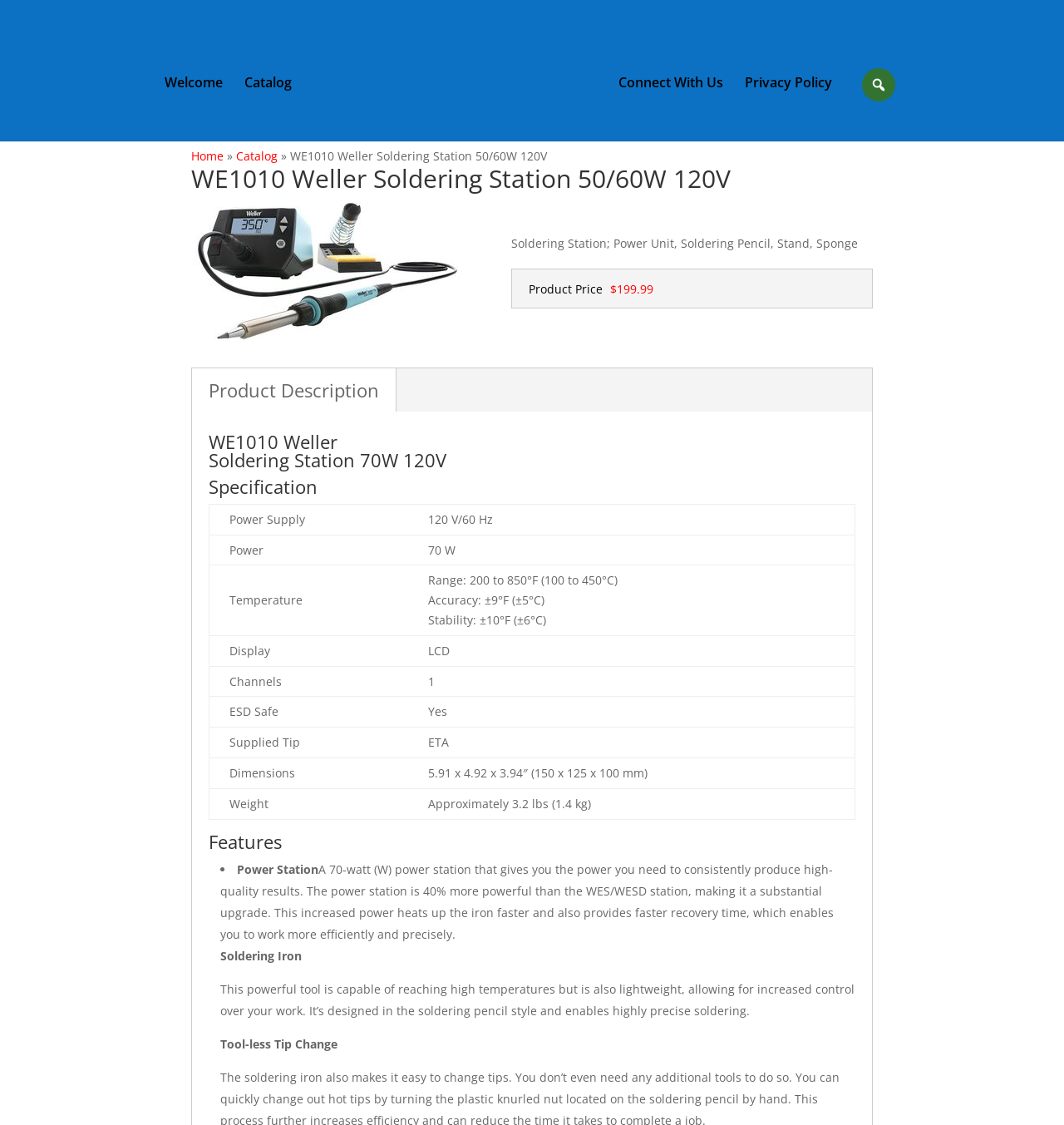Determine the bounding box coordinates of the region that needs to be clicked to achieve the task: "Click on the 'Catalog' link".

[0.23, 0.068, 0.274, 0.126]